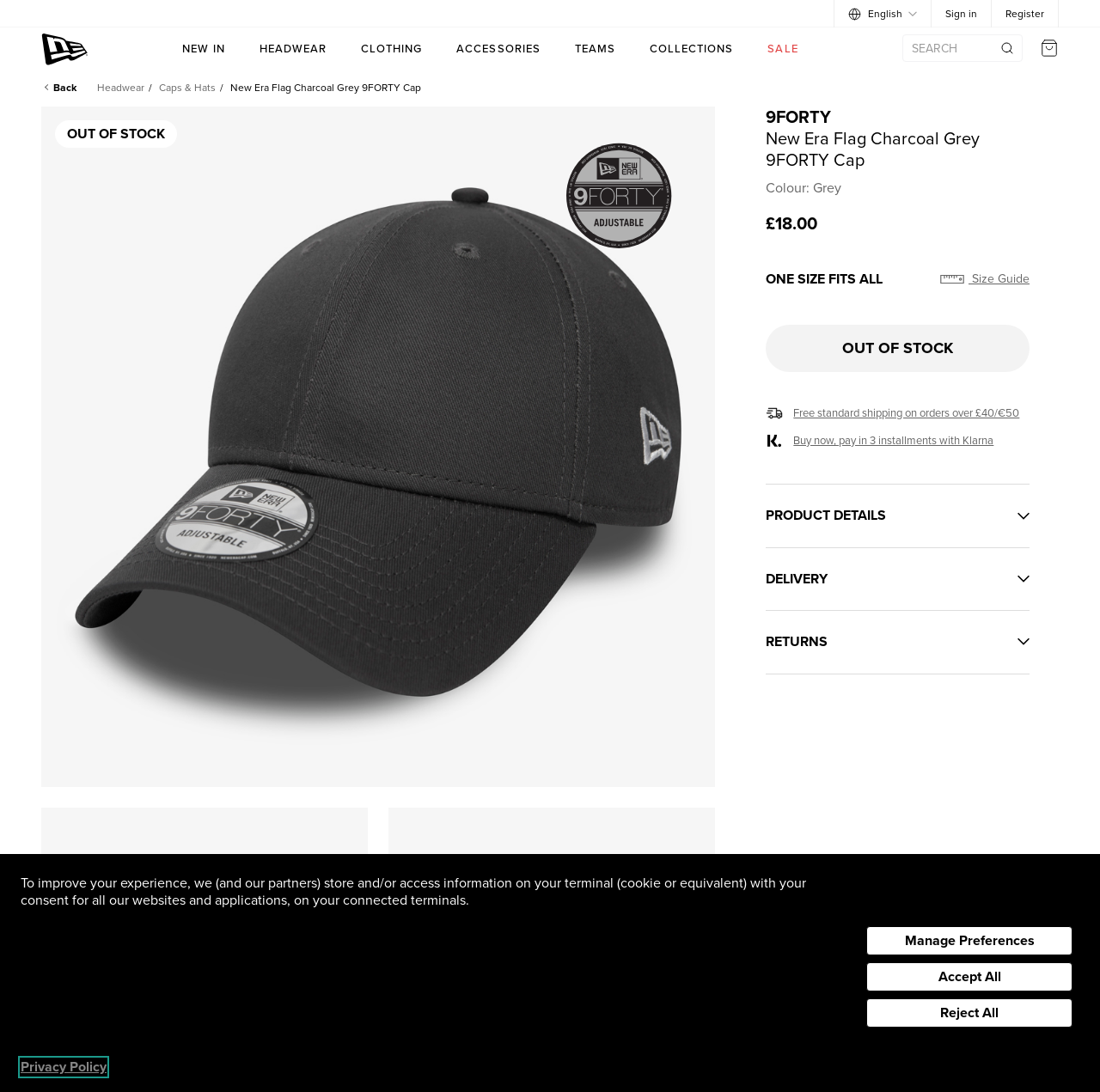For the given element description Accept All, determine the bounding box coordinates of the UI element. The coordinates should follow the format (top-left x, top-left y, bottom-right x, bottom-right y) and be within the range of 0 to 1.

[0.788, 0.881, 0.975, 0.908]